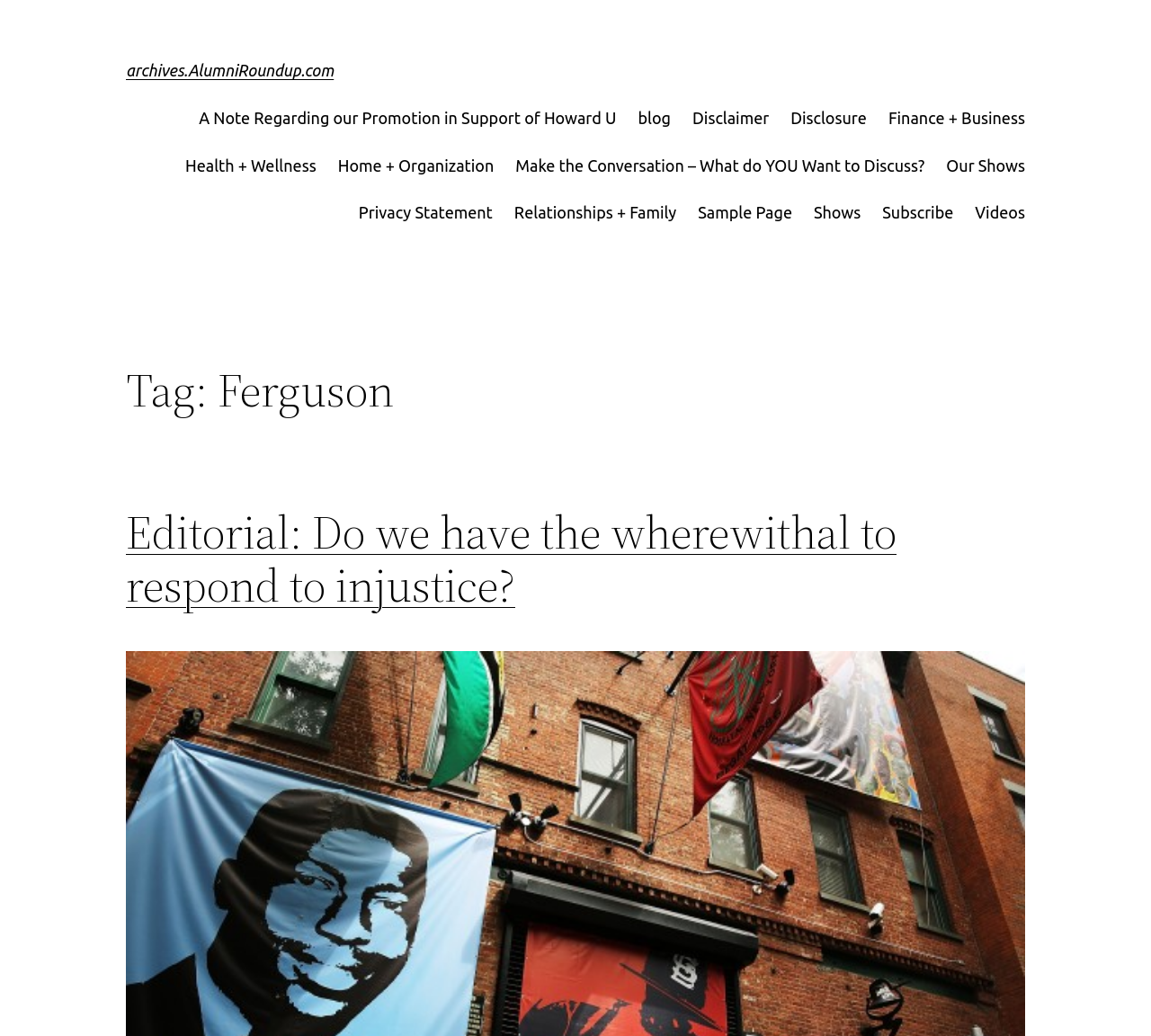Offer a meticulous caption that includes all visible features of the webpage.

The webpage is about archives related to Ferguson, with a focus on various topics and categories. At the top, there is a heading that reads "archives.AlumniRoundup.com", which is also a clickable link. Below this heading, there is a link to "A Note Regarding our Promotion in Support of Howard U".

To the right of this link, there are several other links arranged horizontally, including "blog", "Disclaimer", "Disclosure", "Finance + Business", and more. These links are categorized into different topics, such as "Health + Wellness", "Home + Organization", and "Relationships + Family".

Further down the page, there is a heading that reads "Tag: Ferguson", which spans the entire width of the page. Below this heading, there is a subheading that reads "Editorial: Do we have the wherewithal to respond to injustice?", which is also a clickable link. This subheading is positioned near the top-left corner of the page, with the text "Editorial: Do we have the wherewithal to respond to injustice?" repeated as a link below it.

Overall, the webpage appears to be a collection of links and categories related to Ferguson, with a focus on providing access to various topics and resources.